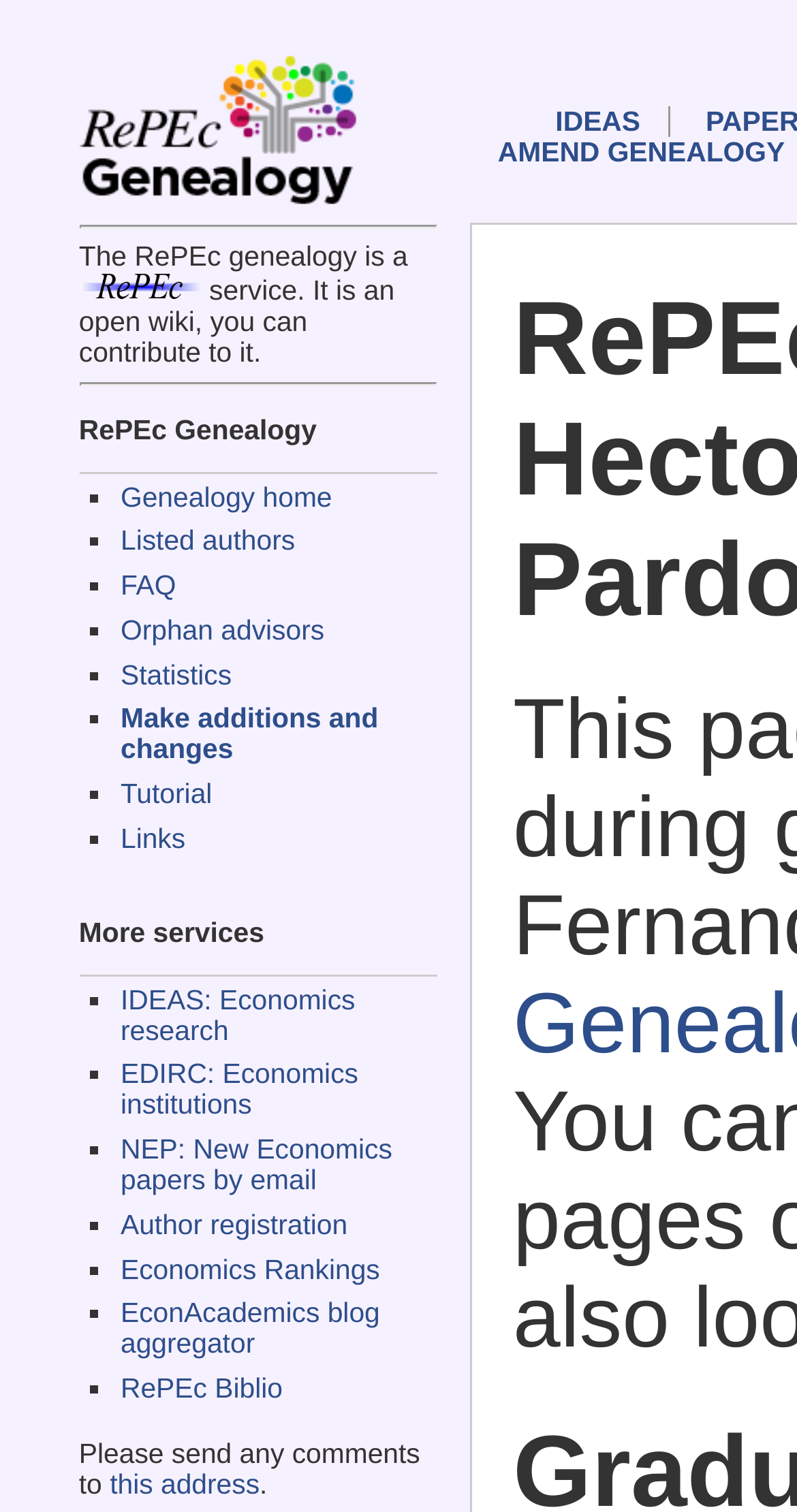Determine the bounding box coordinates for the area you should click to complete the following instruction: "Go to Listed authors".

[0.151, 0.348, 0.37, 0.368]